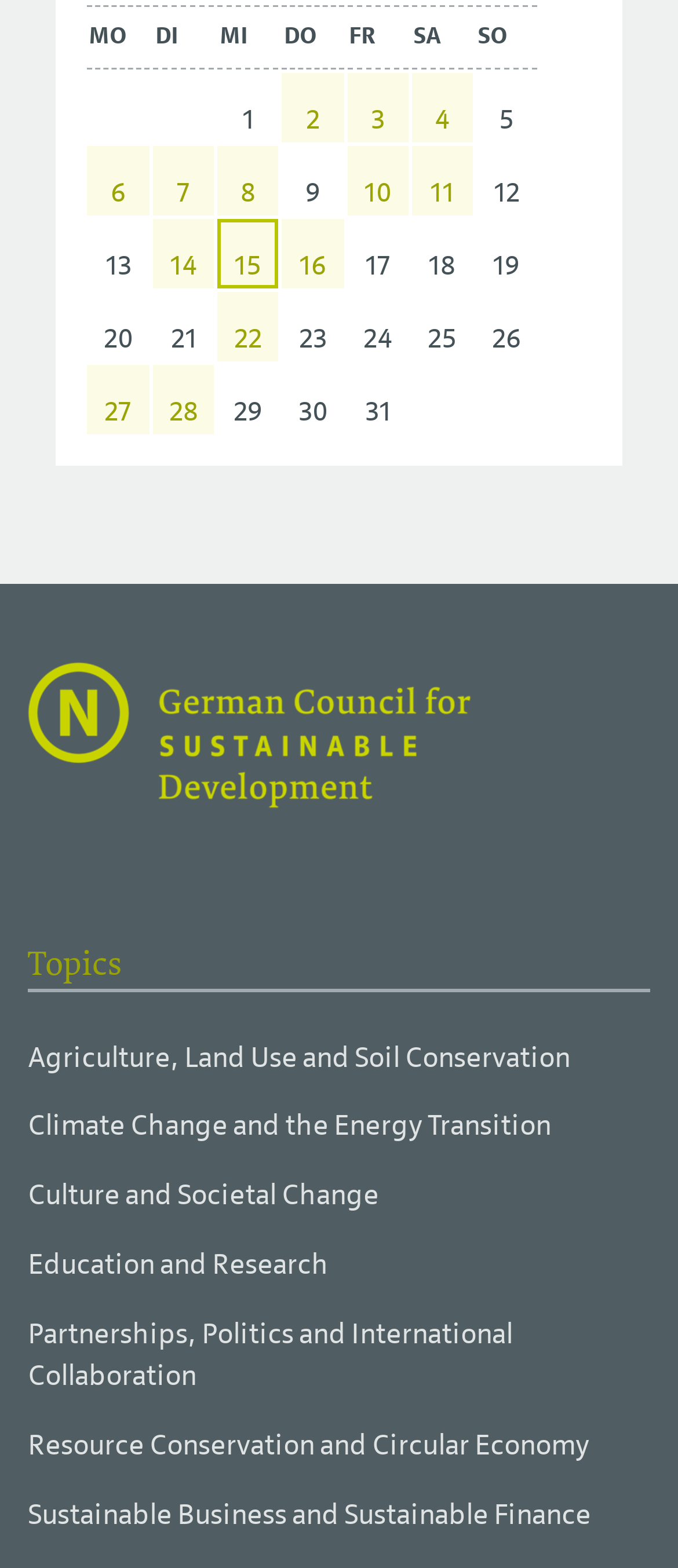Mark the bounding box of the element that matches the following description: "Partnerships, Politics and International Collaboration".

[0.041, 0.839, 0.756, 0.89]